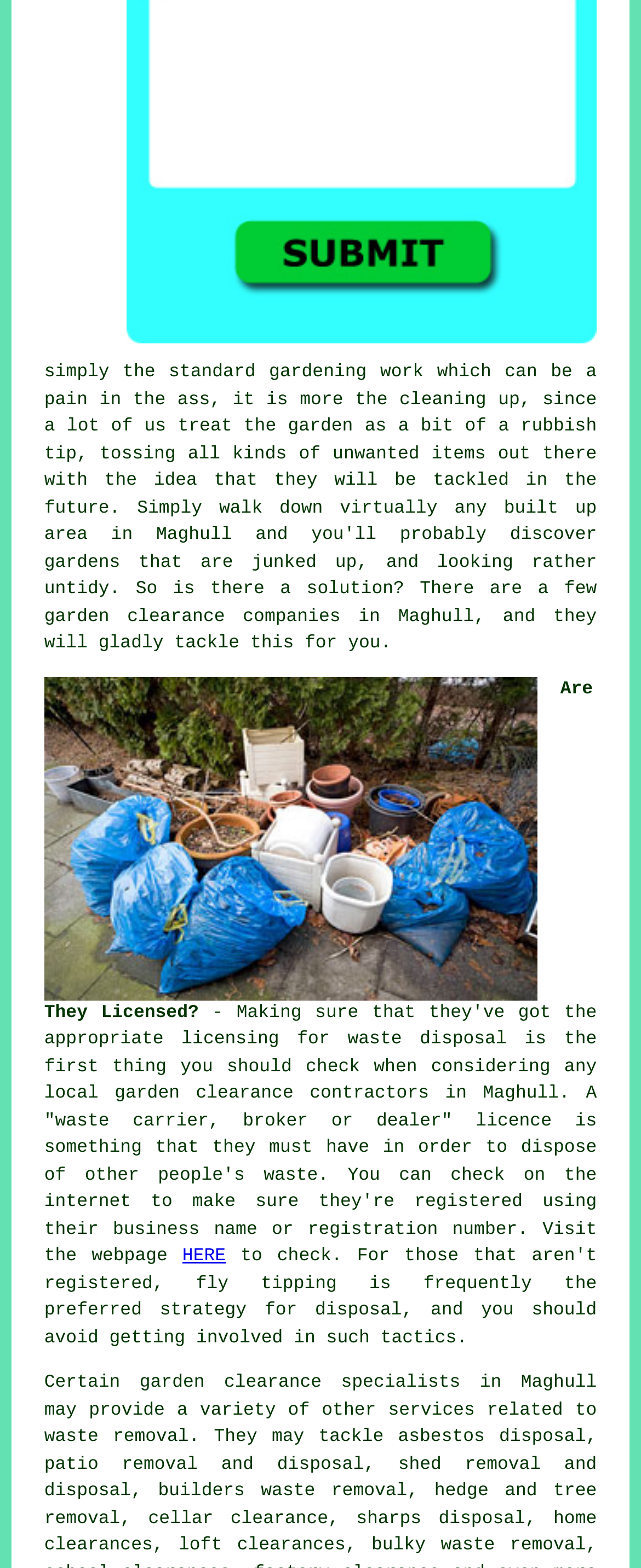Can you find the bounding box coordinates of the area I should click to execute the following instruction: "Explore 'garden clearance' services"?

[0.218, 0.876, 0.502, 0.889]